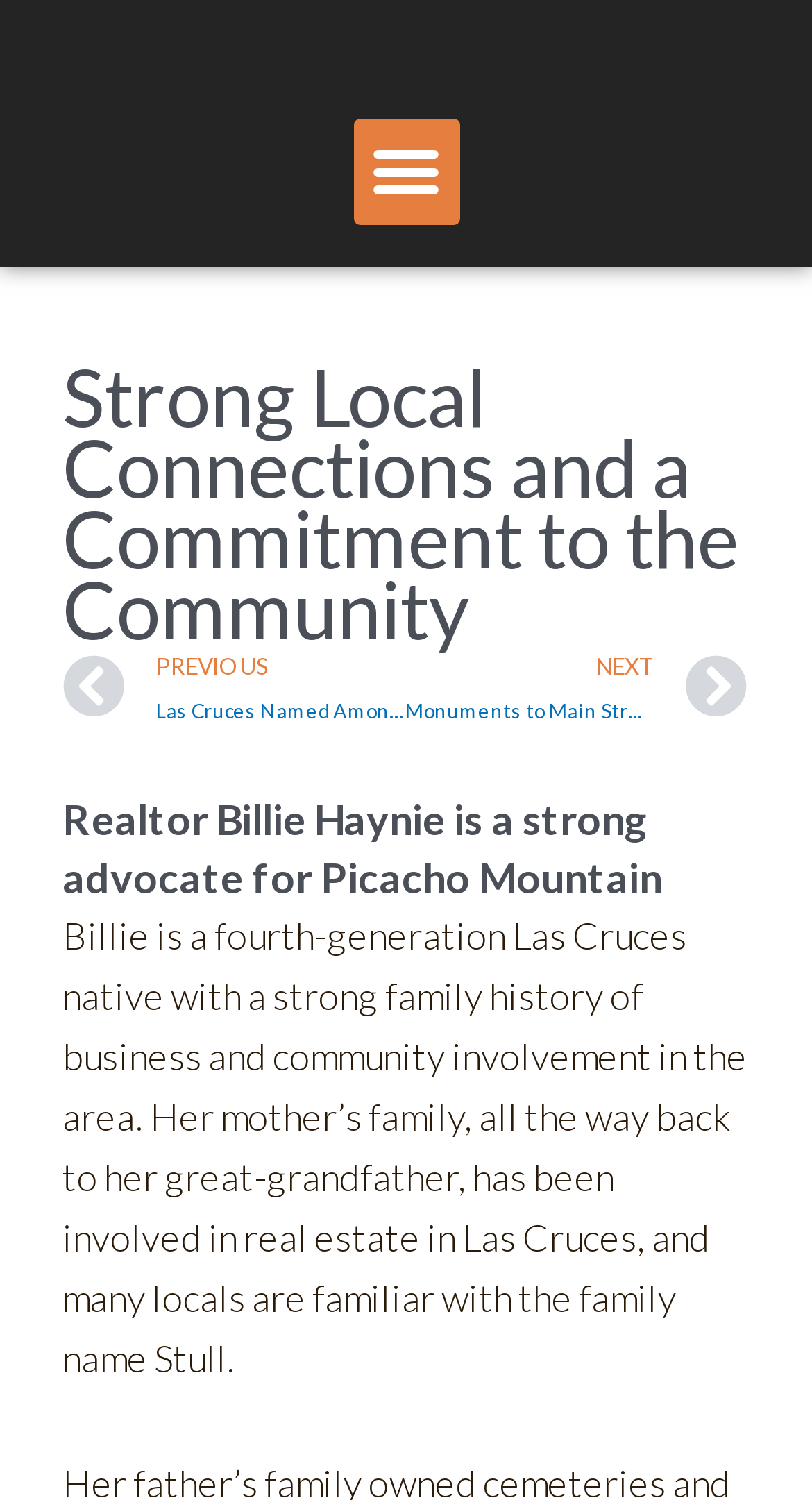What is the main title displayed on this webpage?

Strong Local Connections and a Commitment to the Community